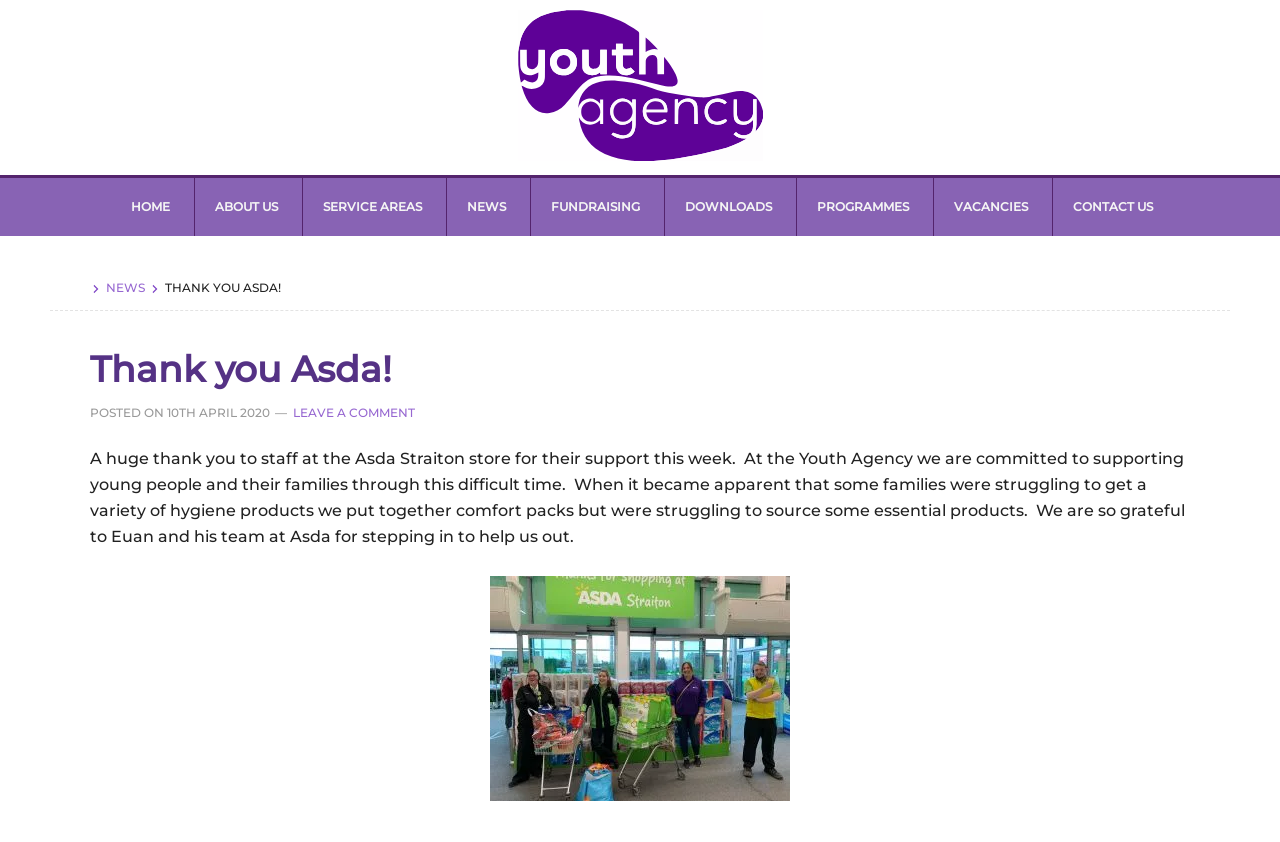Identify the coordinates of the bounding box for the element described below: "The Youth Agency". Return the coordinates as four float numbers between 0 and 1: [left, top, right, bottom].

[0.404, 0.012, 0.596, 0.196]